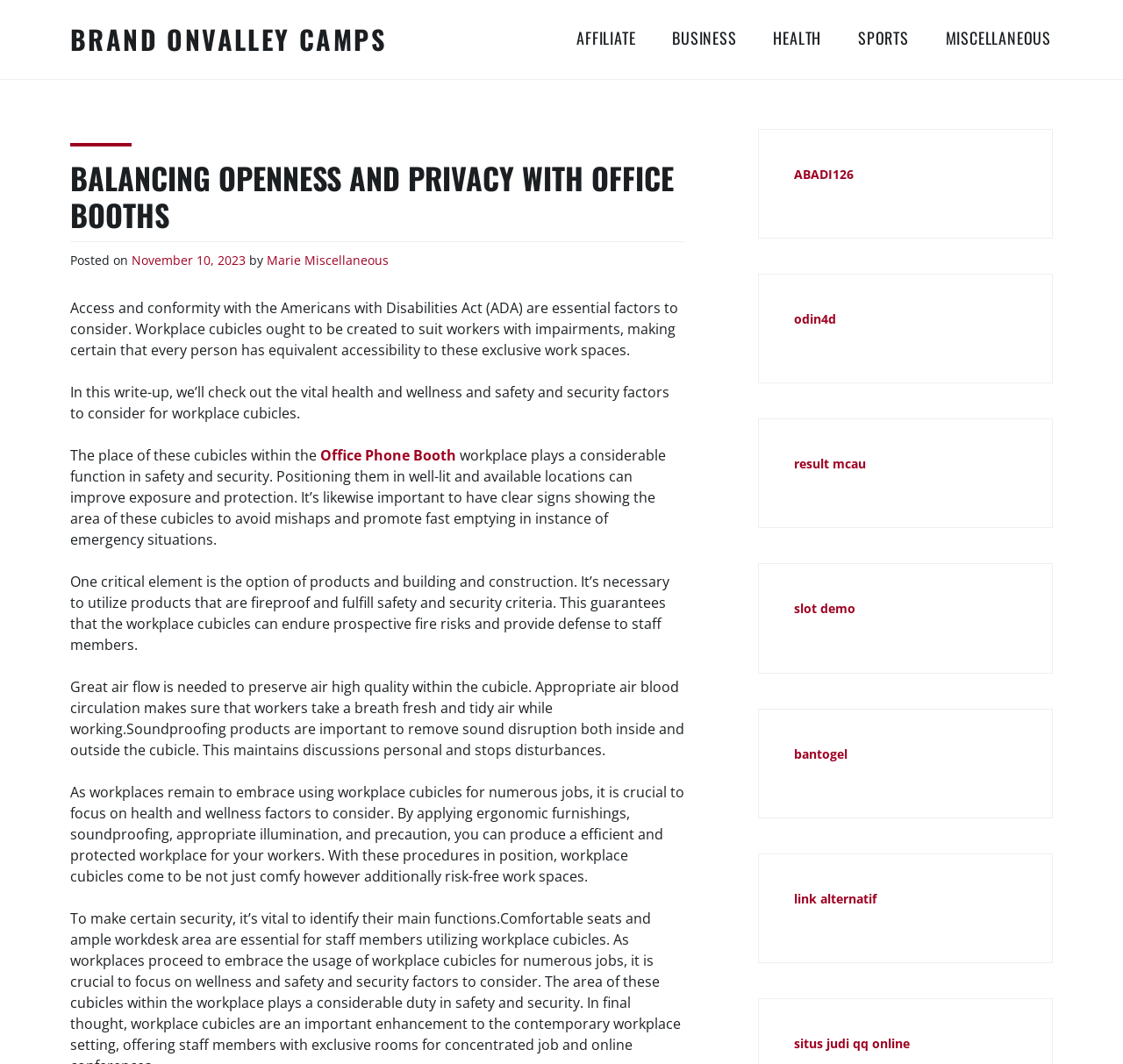Locate the bounding box coordinates of the area that needs to be clicked to fulfill the following instruction: "Click on the 'November 10, 2023' link". The coordinates should be in the format of four float numbers between 0 and 1, namely [left, top, right, bottom].

[0.117, 0.237, 0.219, 0.254]